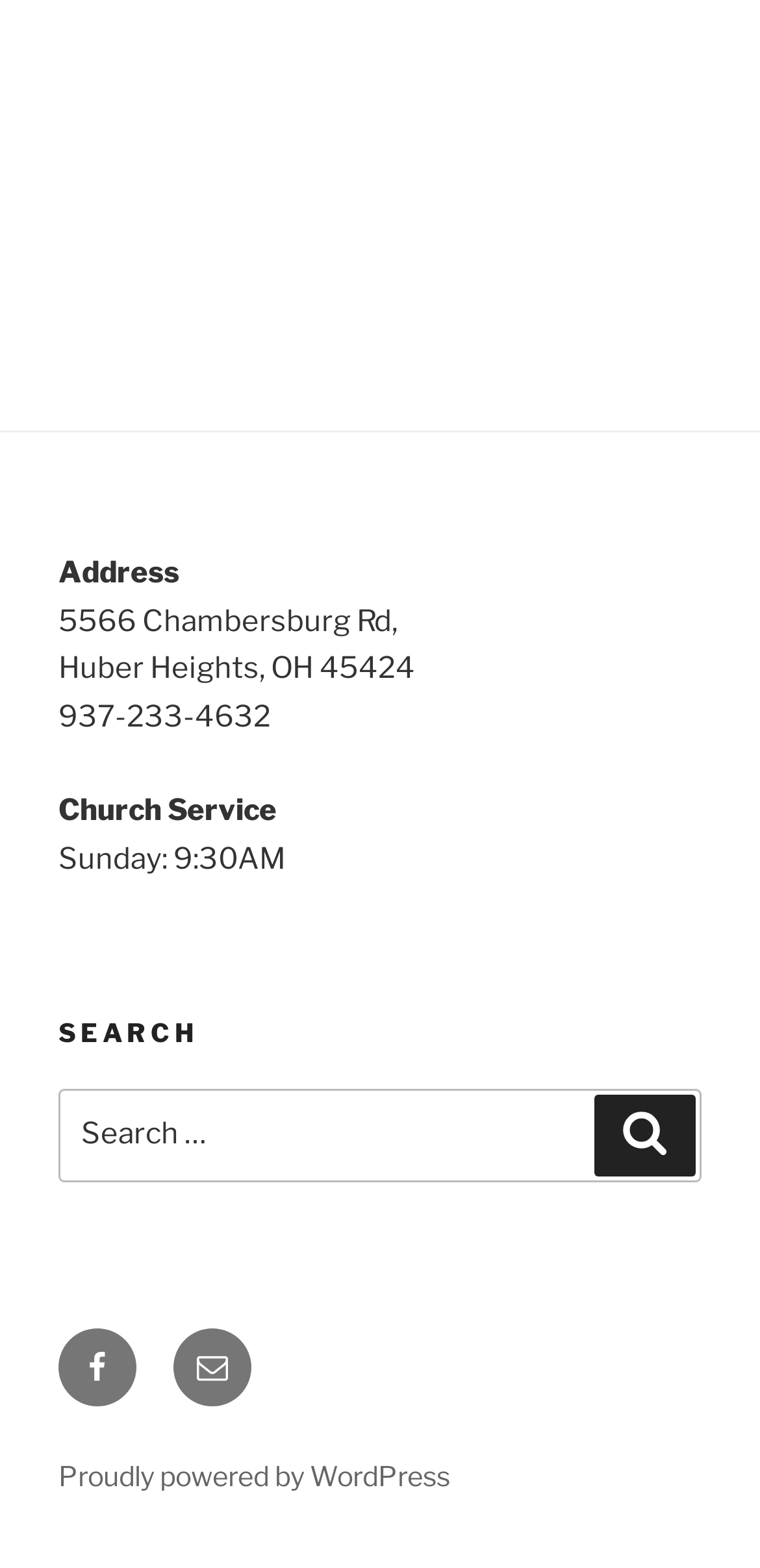What time is the Sunday church service?
Please provide a single word or phrase answer based on the image.

9:30AM